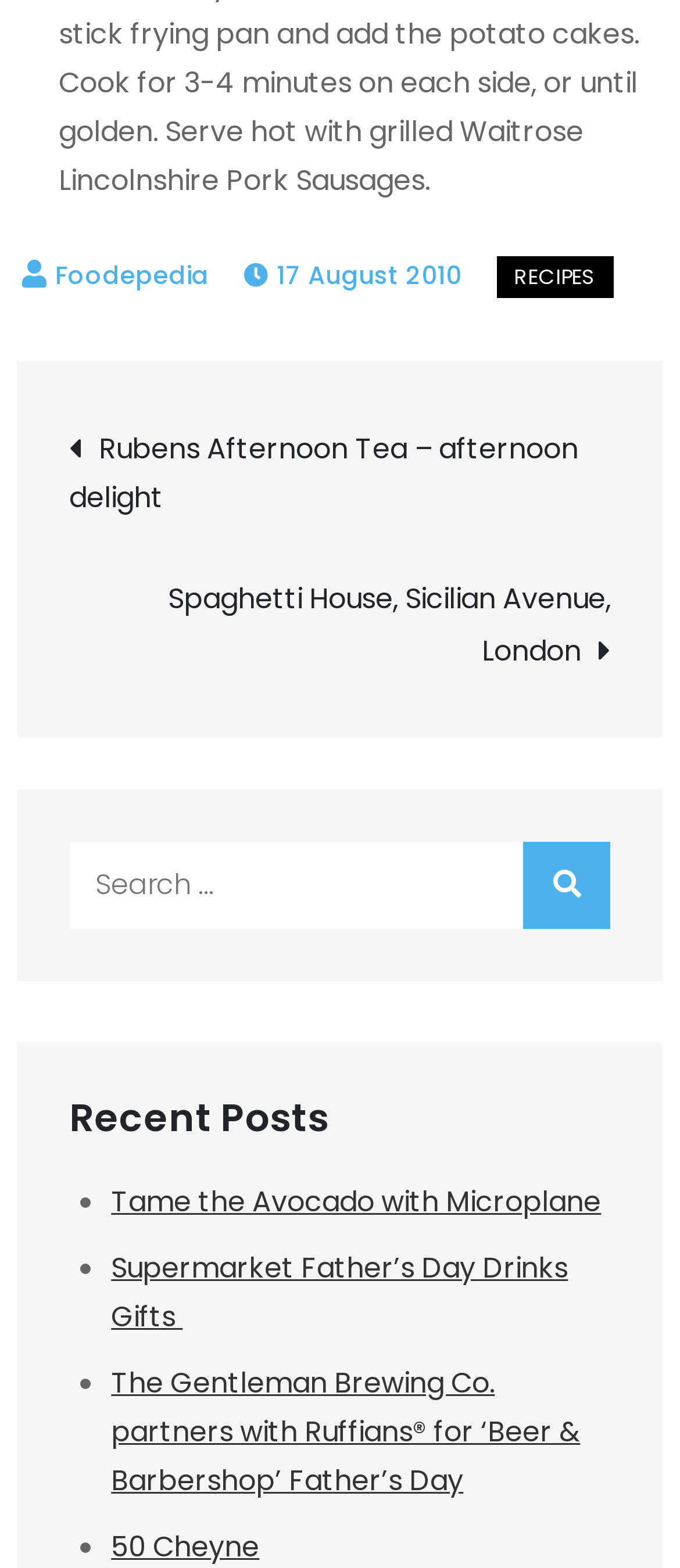What is the purpose of the search box?
Please respond to the question with a detailed and well-explained answer.

The search box is located in the middle of the webpage, and it has a label 'Search for:' next to it. This suggests that the search box is intended for users to search for specific posts or content within the website.